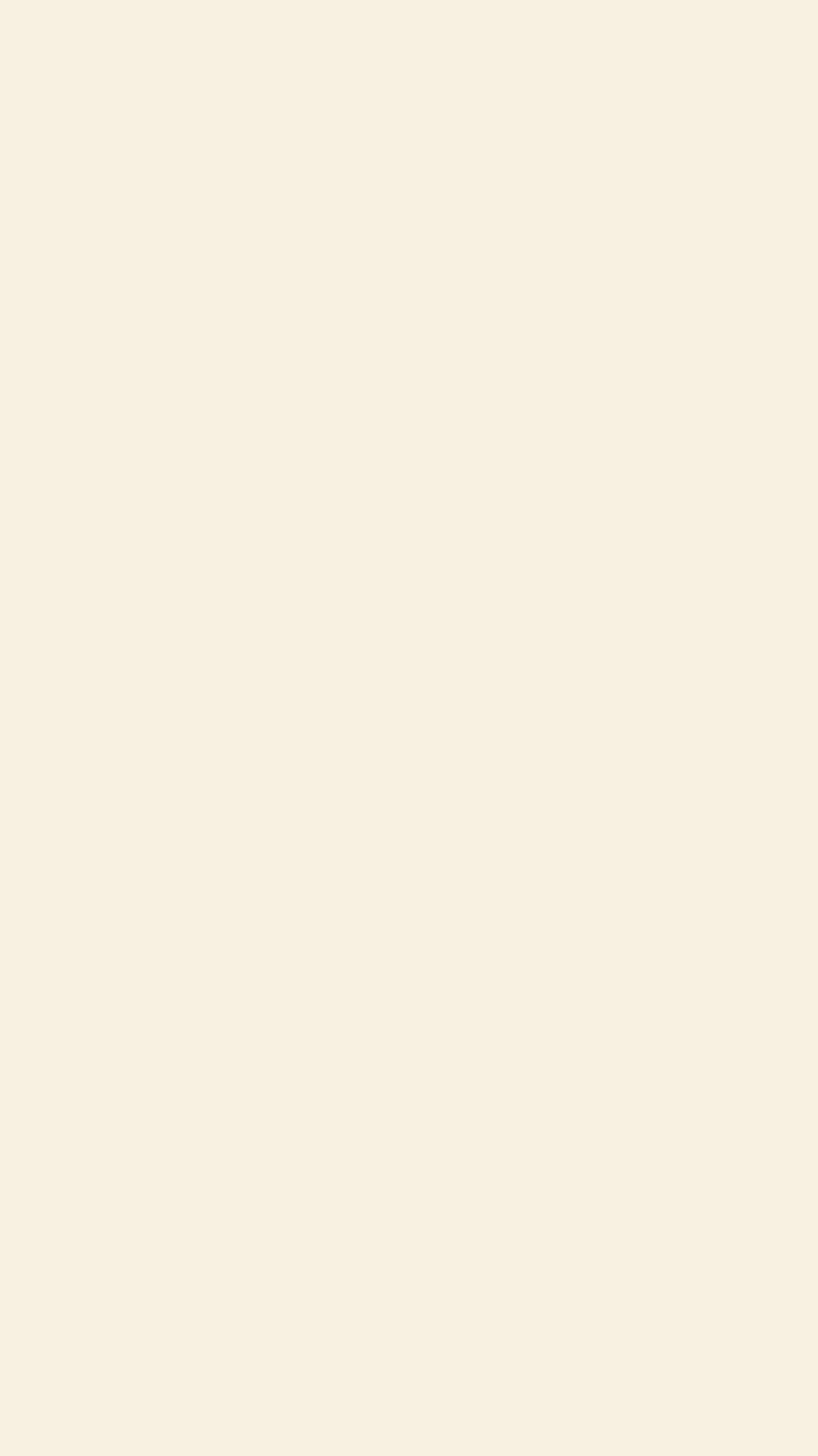Using the description "New", locate and provide the bounding box of the UI element.

[0.379, 0.725, 0.574, 0.79]